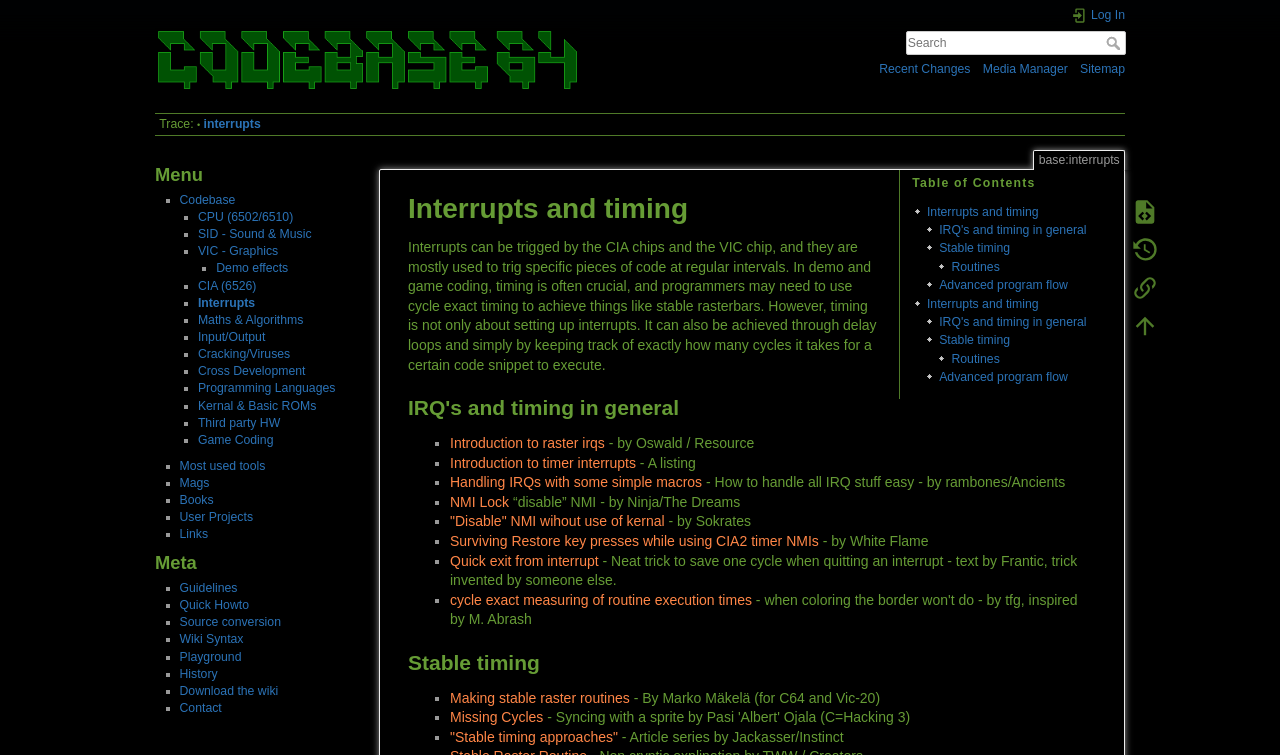Based on the element description Making stable raster routines, identify the bounding box coordinates for the UI element. The coordinates should be in the format (top-left x, top-left y, bottom-right x, bottom-right y) and within the 0 to 1 range.

[0.352, 0.914, 0.492, 0.935]